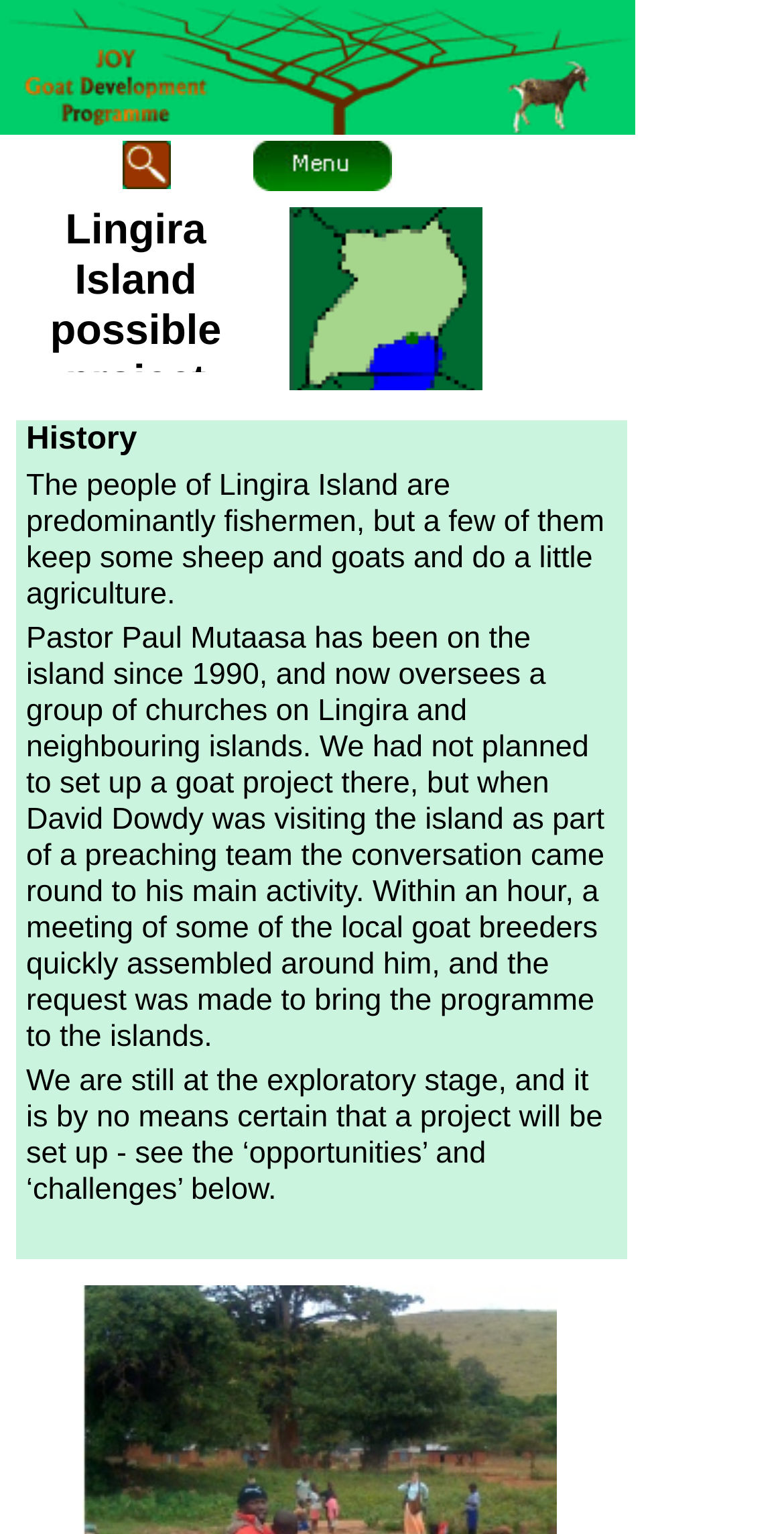Carefully examine the image and provide an in-depth answer to the question: What is the main activity of David Dowdy?

The webpage states that 'the conversation came round to his main activity', referring to David Dowdy's main activity, which is the goat project, as mentioned in the context of the conversation.